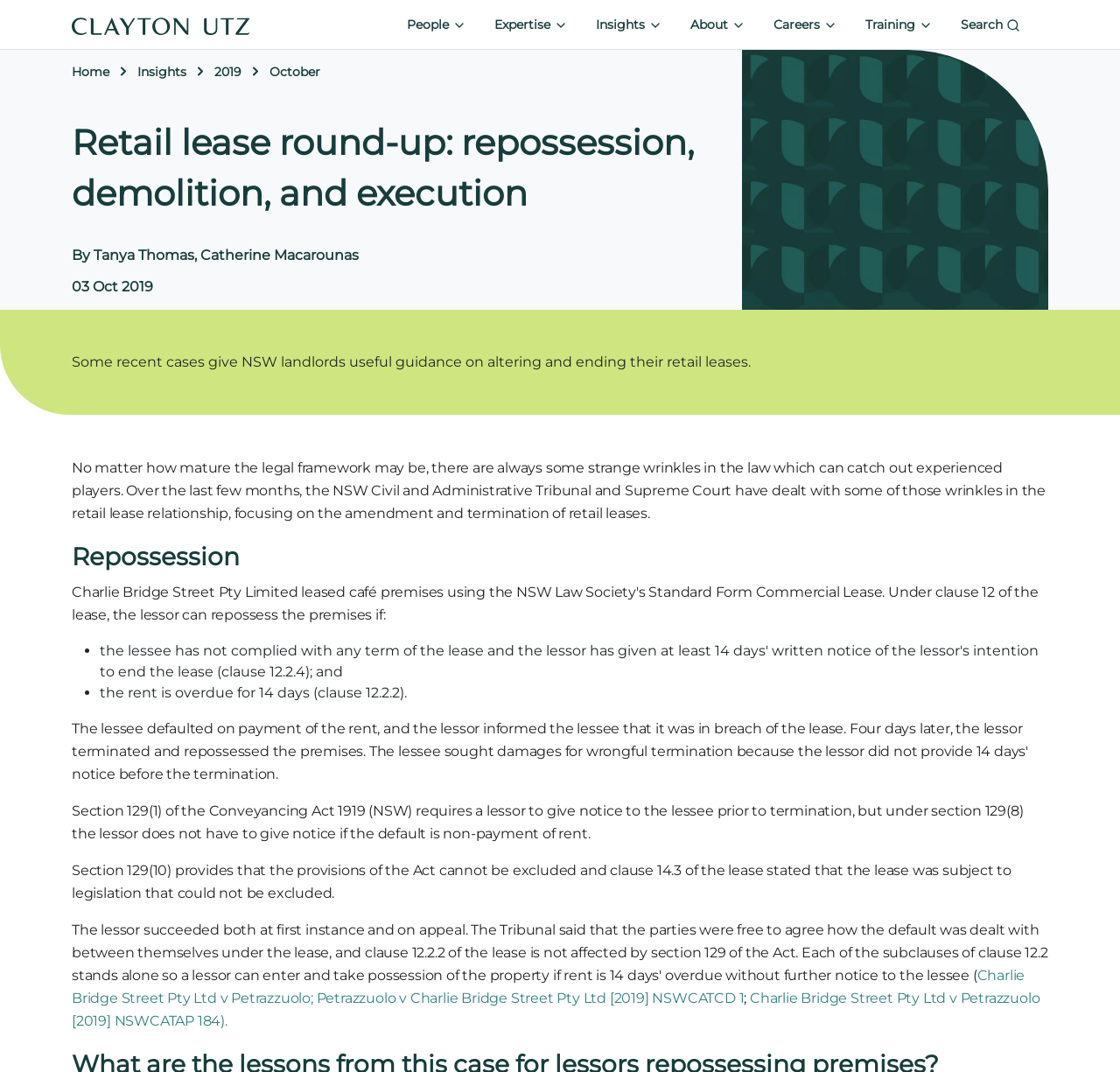Locate the bounding box coordinates of the area you need to click to fulfill this instruction: 'Click the 'People' button'. The coordinates must be in the form of four float numbers ranging from 0 to 1: [left, top, right, bottom].

[0.357, 0.008, 0.423, 0.038]